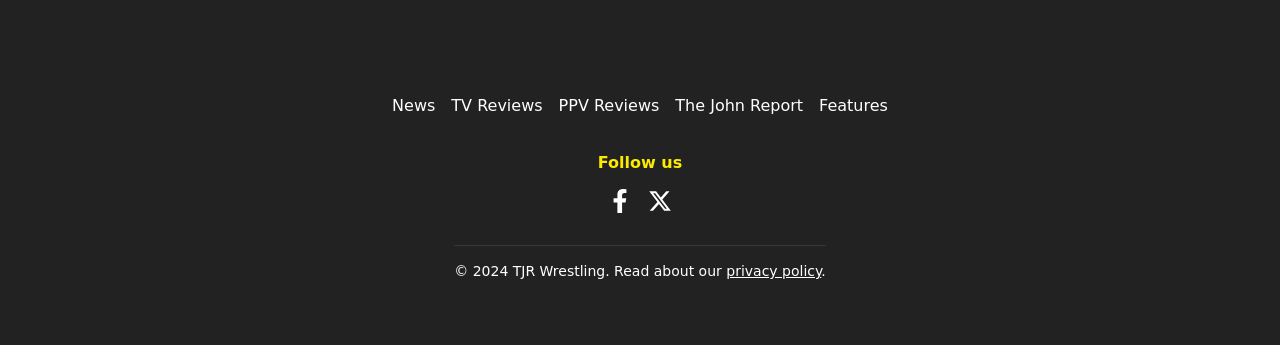What is the text next to the 'Follow us' heading?
Respond with a short answer, either a single word or a phrase, based on the image.

Facebook Facebook